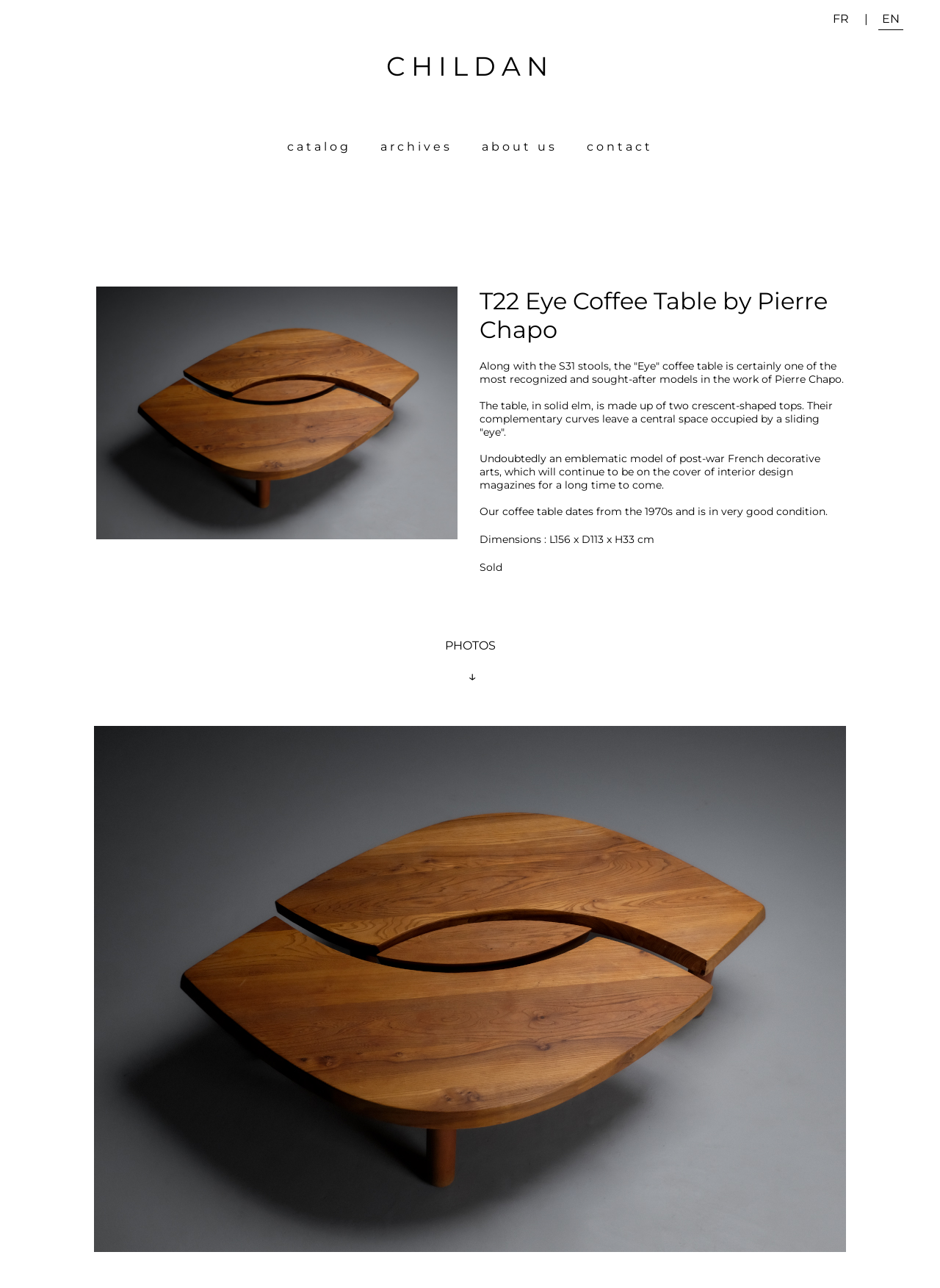Based on the description "about us", find the bounding box of the specified UI element.

[0.512, 0.108, 0.593, 0.119]